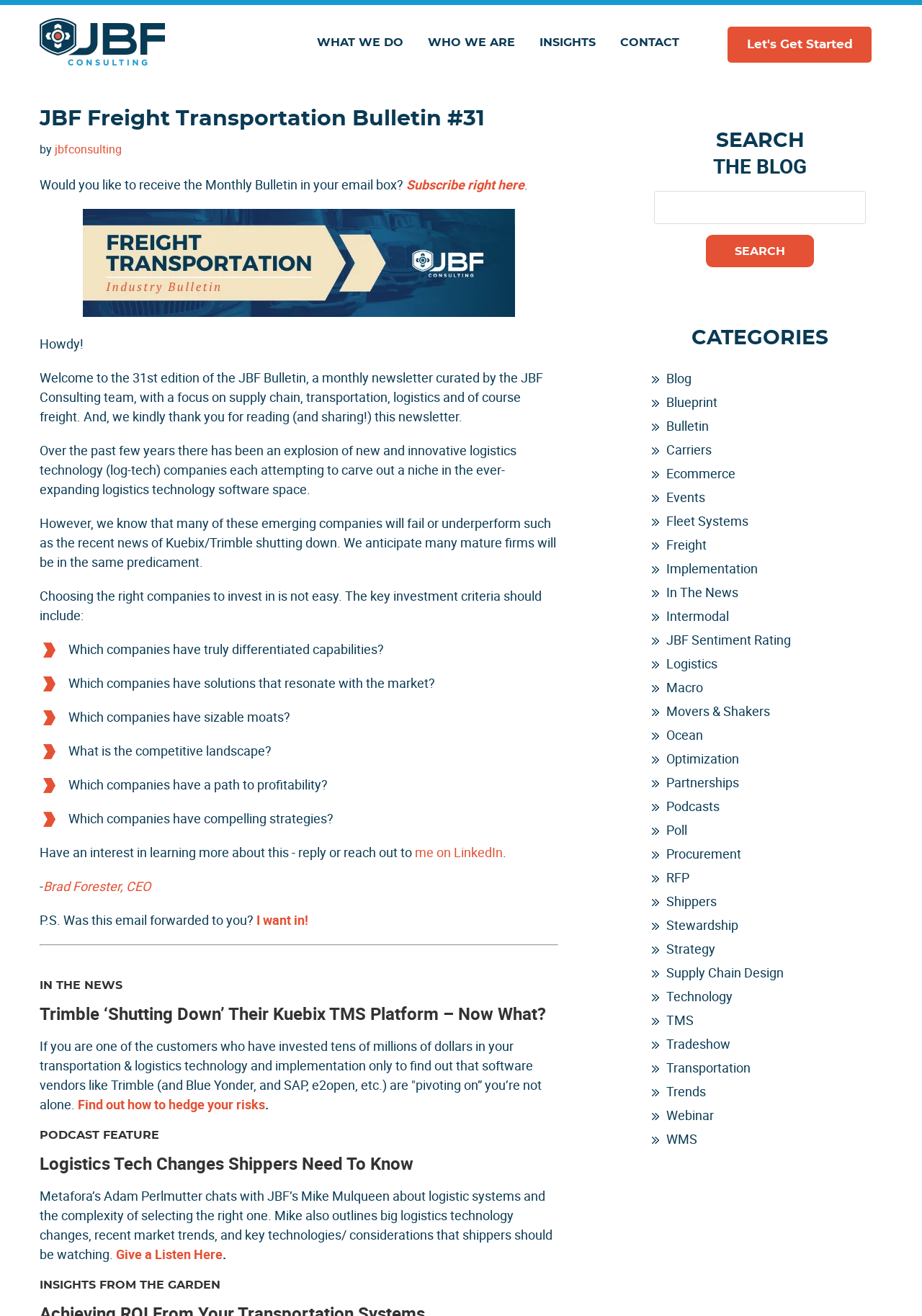Please pinpoint the bounding box coordinates for the region I should click to adhere to this instruction: "Subscribe to the Monthly Bulletin".

[0.441, 0.134, 0.569, 0.147]